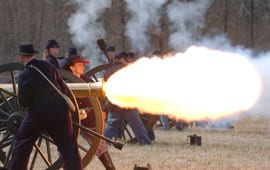What are the soldiers wearing?
Can you provide an in-depth and detailed response to the question?

The caption explicitly states that the soldiers are dressed in period-appropriate uniforms, which suggests that they are wearing clothing that is consistent with the time period being depicted.